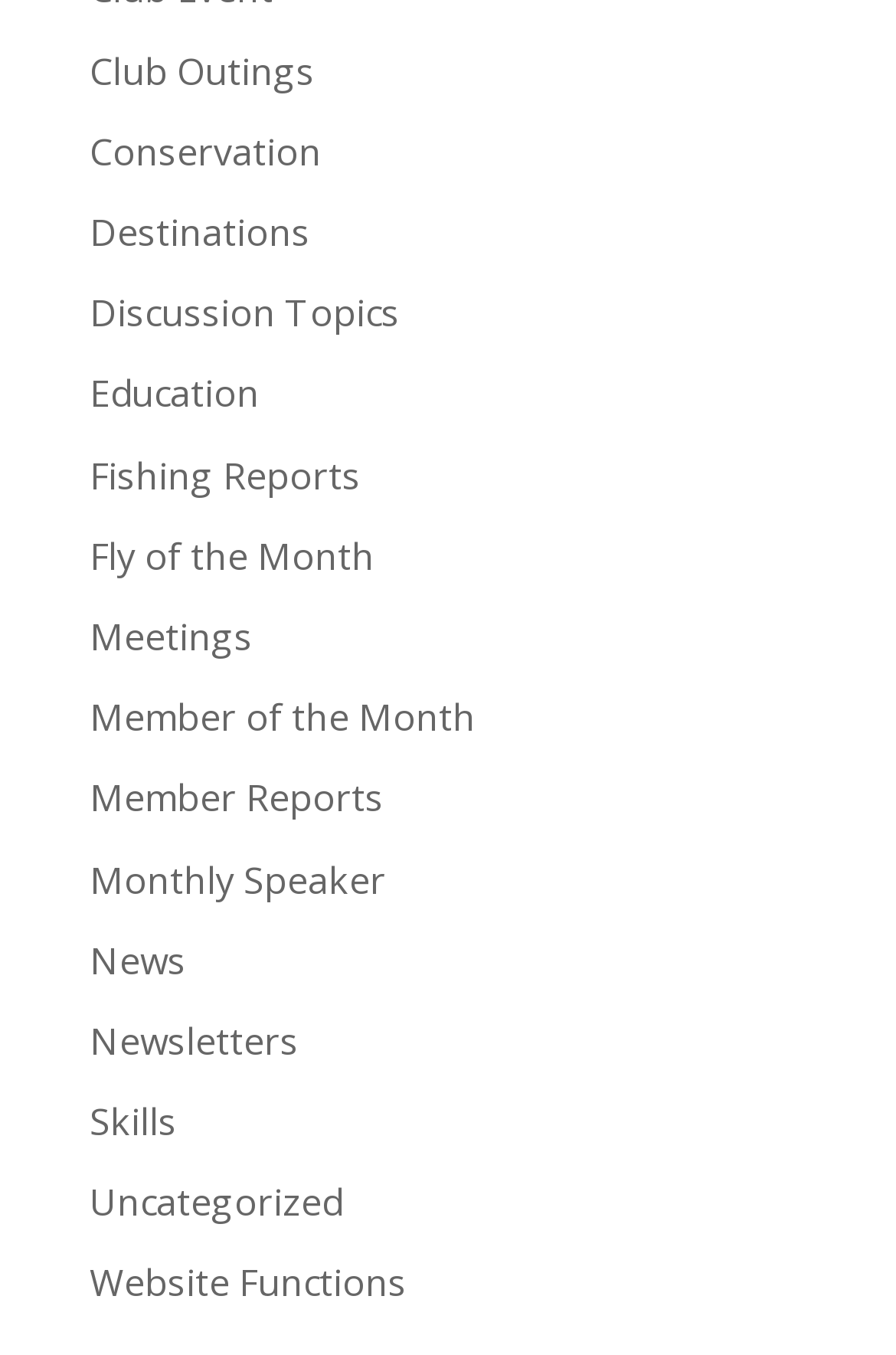Please predict the bounding box coordinates of the element's region where a click is necessary to complete the following instruction: "View MONTHLY & SEASONAL SPECIALS". The coordinates should be represented by four float numbers between 0 and 1, i.e., [left, top, right, bottom].

None